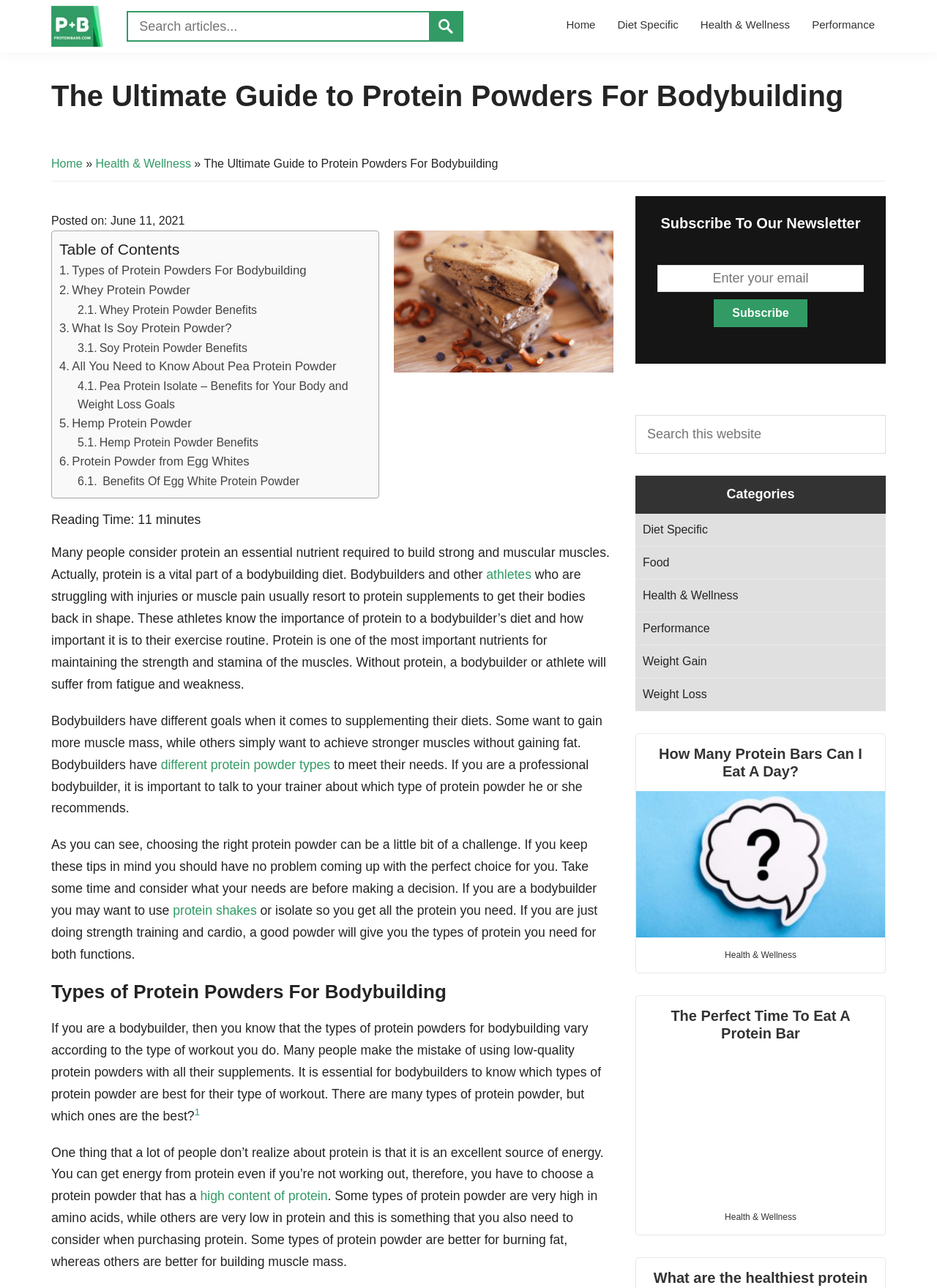Provide a one-word or short-phrase answer to the question:
What is the purpose of the 'Subscribe To Our Newsletter' section?

To receive updates